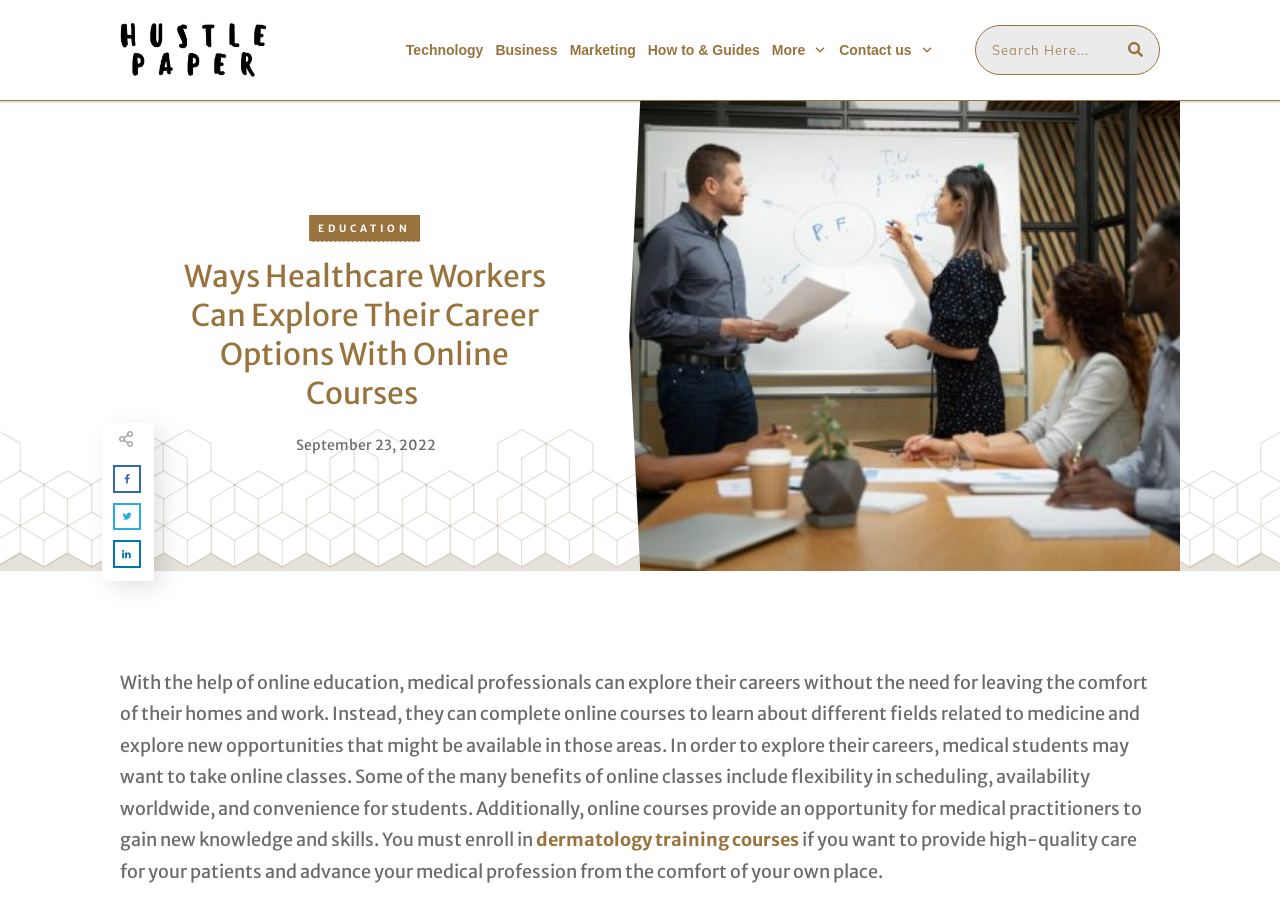Return the bounding box coordinates of the UI element that corresponds to this description: "More". The coordinates must be given as four float numbers in the range of 0 and 1, [left, top, right, bottom].

[0.603, 0.04, 0.646, 0.07]